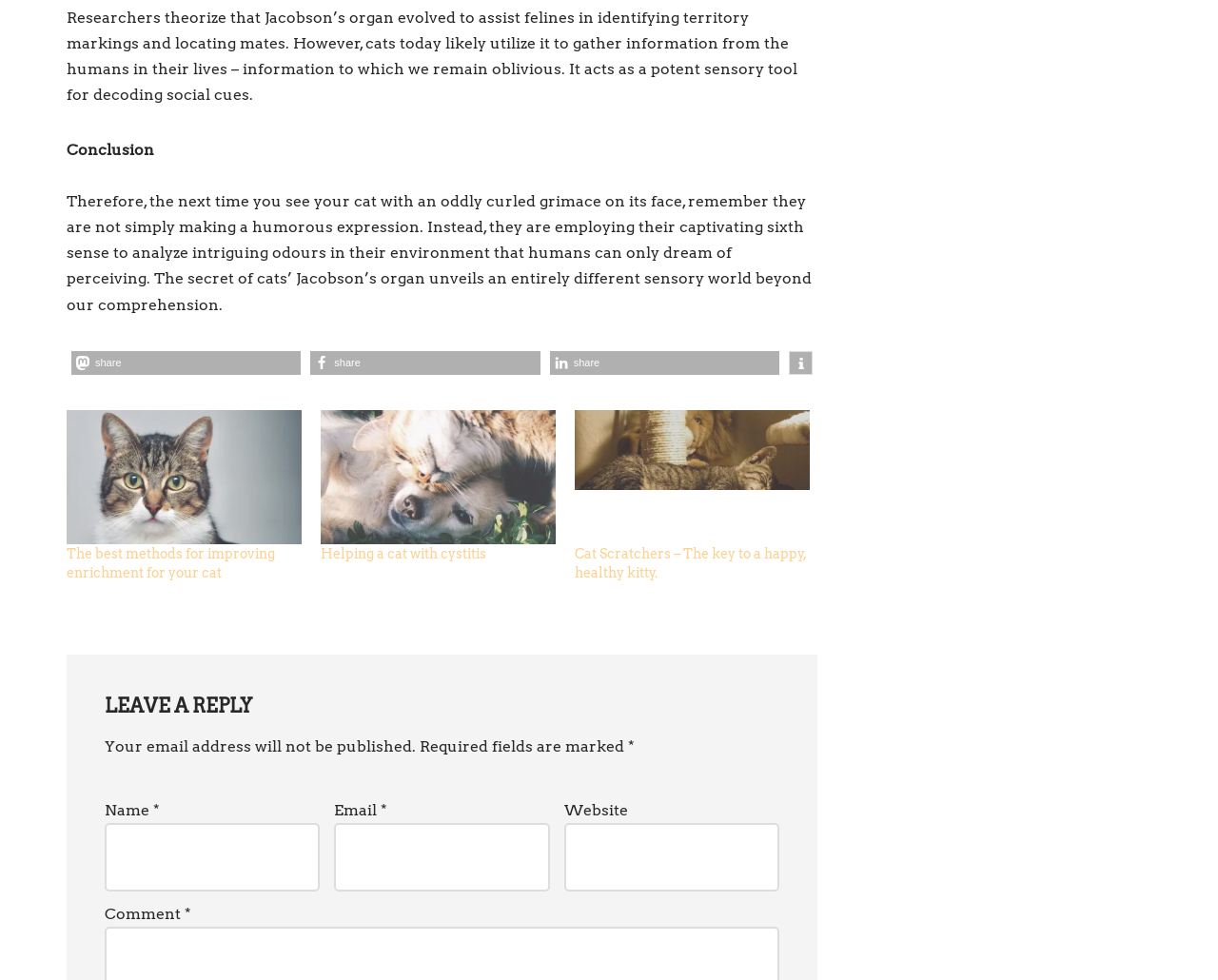What is the label of the last textbox in the comment section?
Please give a detailed and elaborate answer to the question based on the image.

The label of the last textbox can be determined by reading the static text element 'Comment' and its proximity to the textbox element.